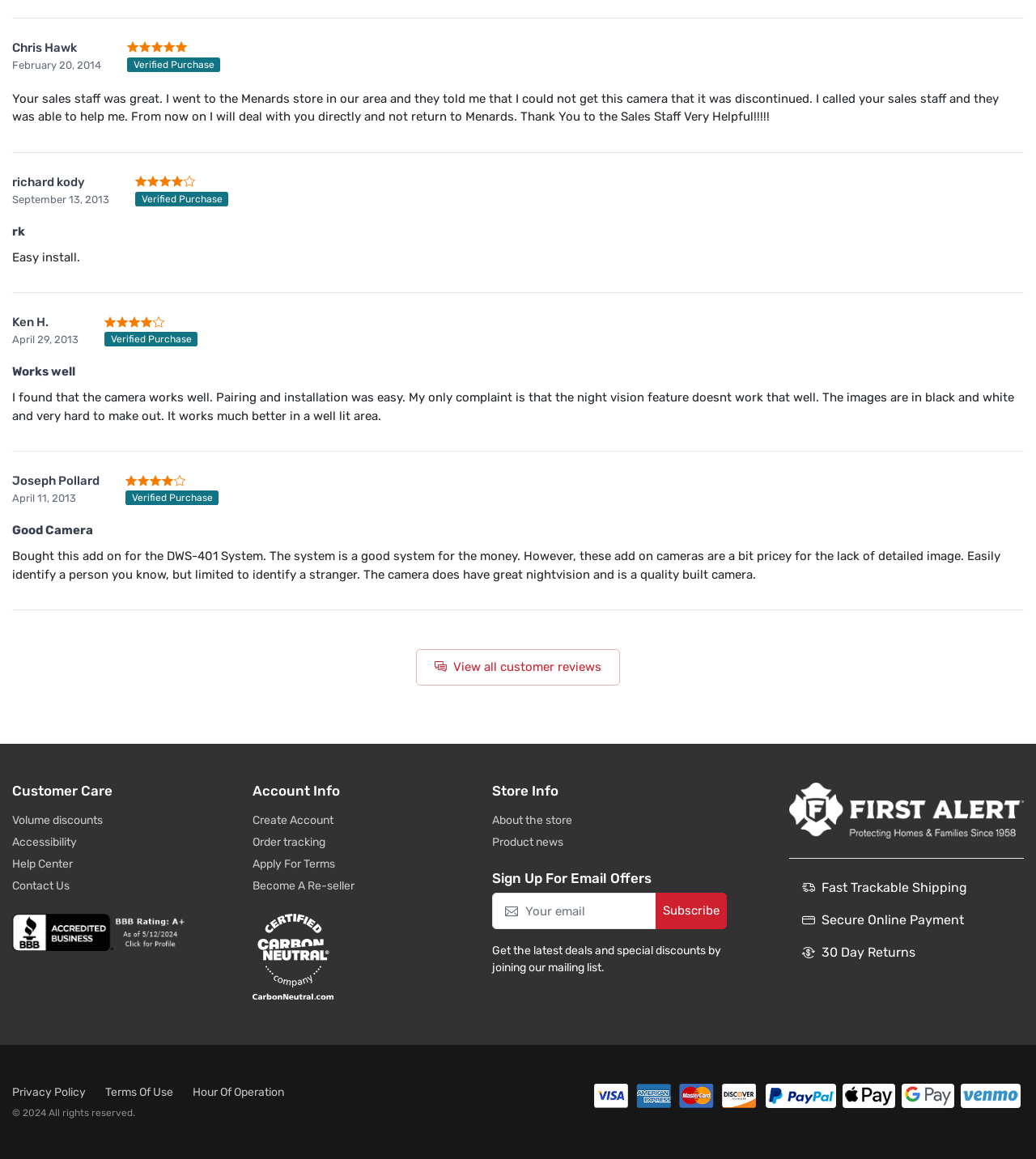Given the description of a UI element: "parent_node: Customer Care aria-label="company reviews"", identify the bounding box coordinates of the matching element in the webpage screenshot.

[0.012, 0.788, 0.184, 0.82]